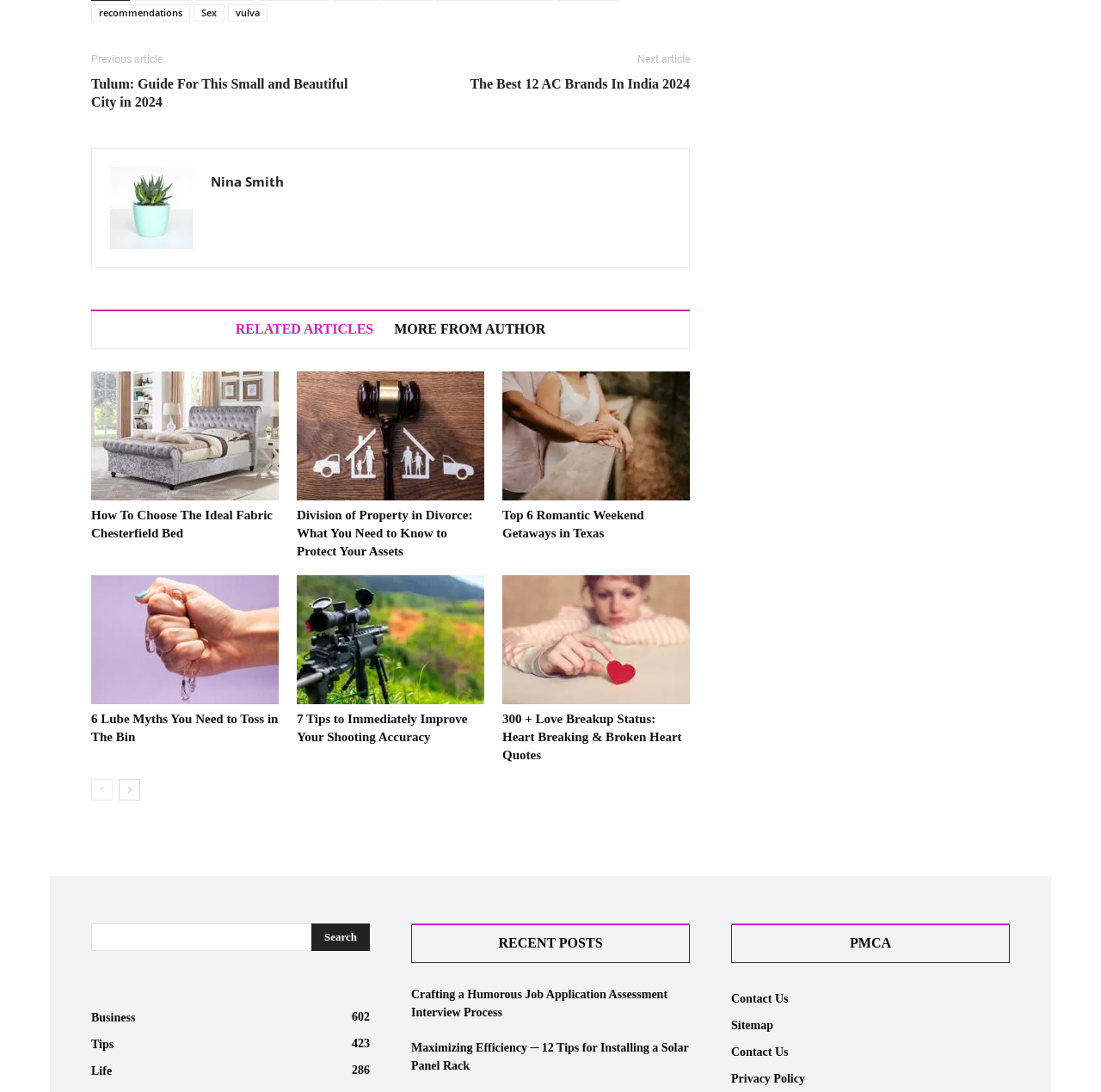Identify the bounding box of the HTML element described here: "recommendations". Provide the coordinates as four float numbers between 0 and 1: [left, top, right, bottom].

[0.083, 0.004, 0.173, 0.02]